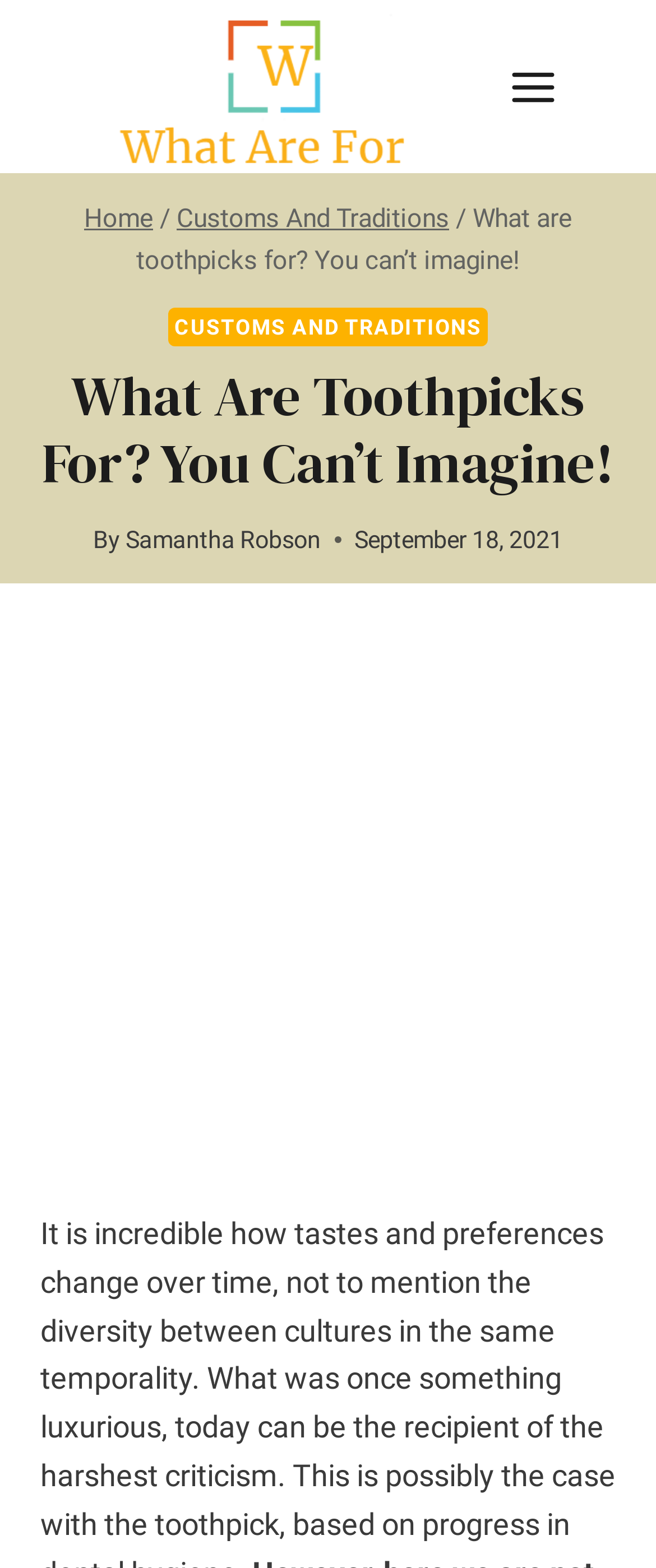What is the author of the article?
Provide a concise answer using a single word or phrase based on the image.

Samantha Robson